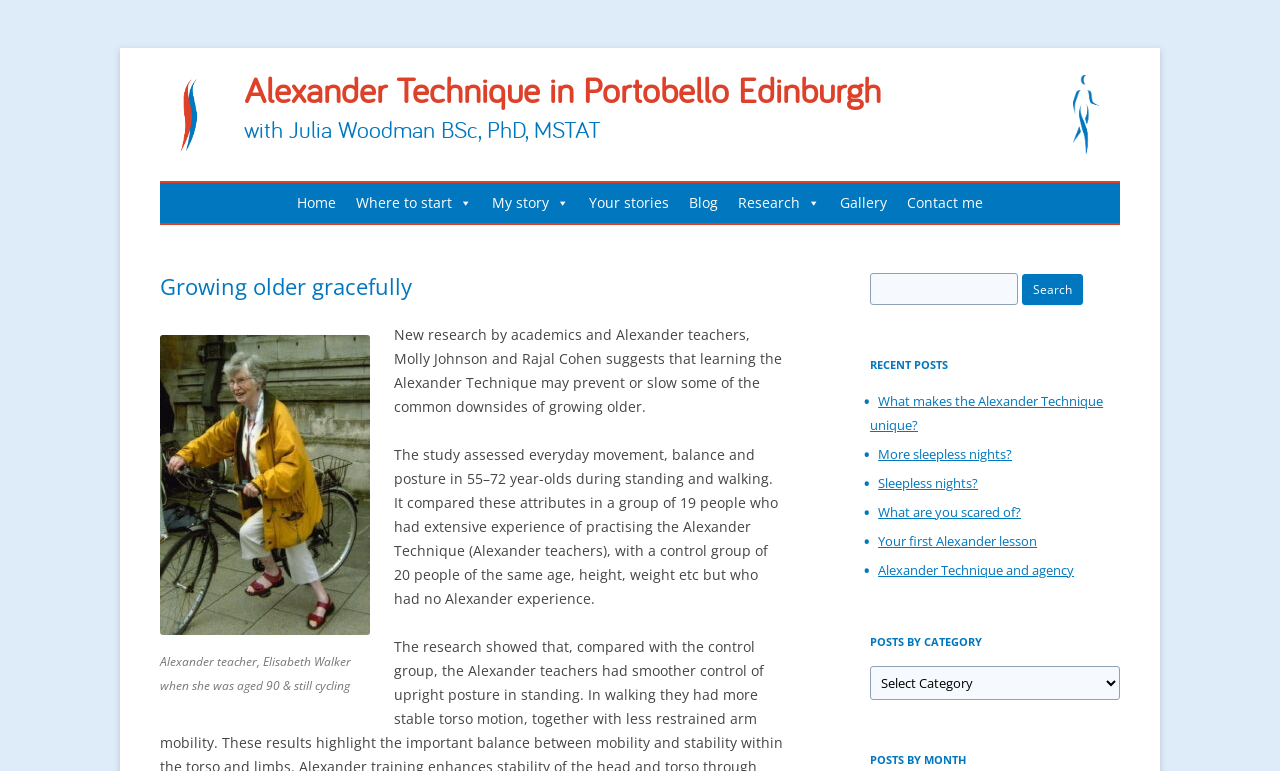What is the category of the recent posts?
Please respond to the question with a detailed and well-explained answer.

The webpage has a heading 'RECENT POSTS' but it does not specify a category for the recent posts. It only lists several post titles.